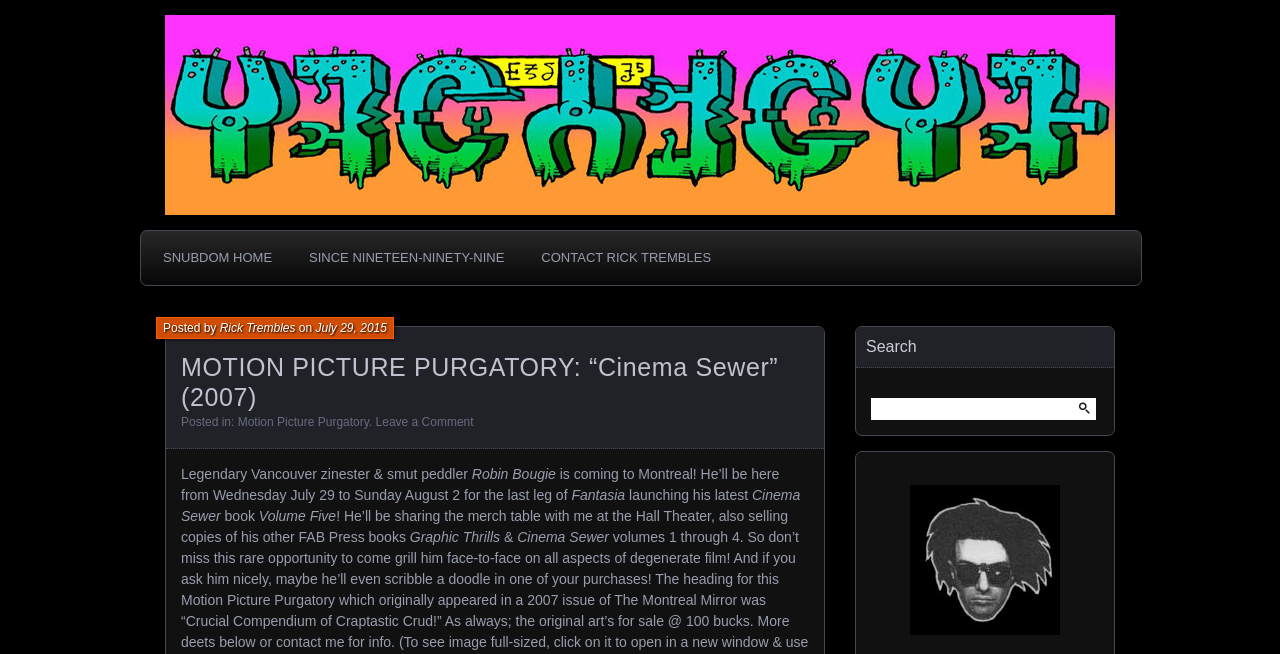Please identify the bounding box coordinates of the element that needs to be clicked to perform the following instruction: "Check the details of Cinema Sewer book".

[0.141, 0.745, 0.625, 0.801]